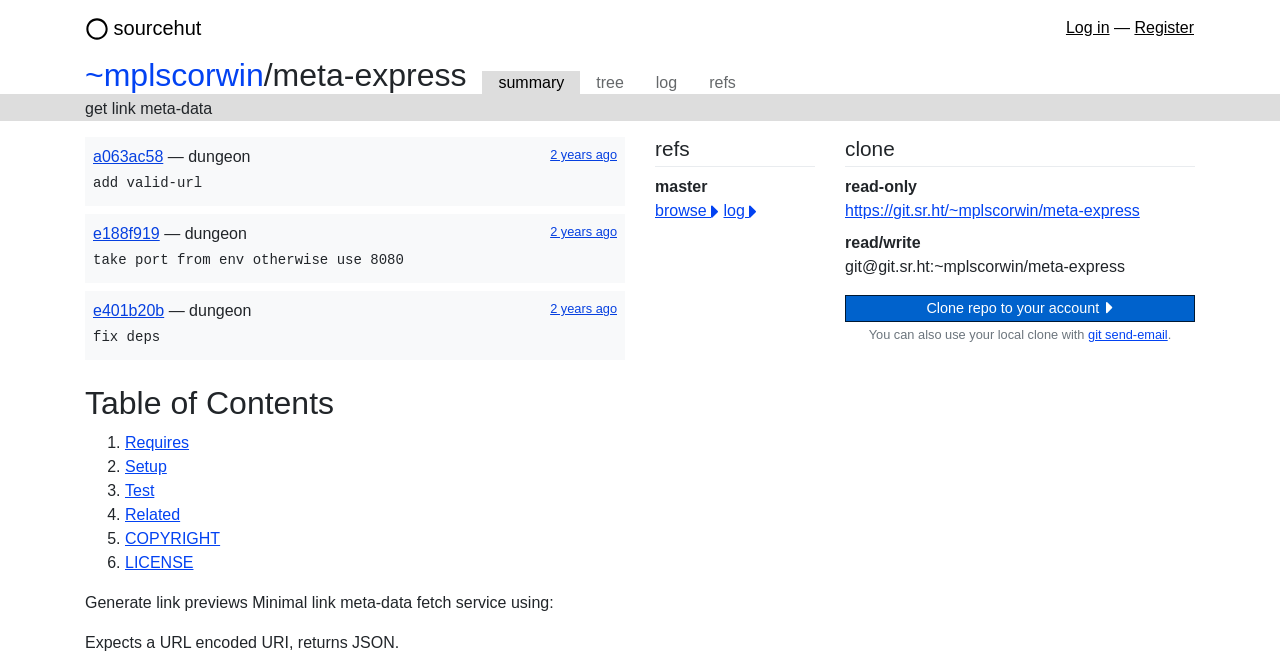Provide a short answer to the following question with just one word or phrase: What is the name of the repository?

meta-express